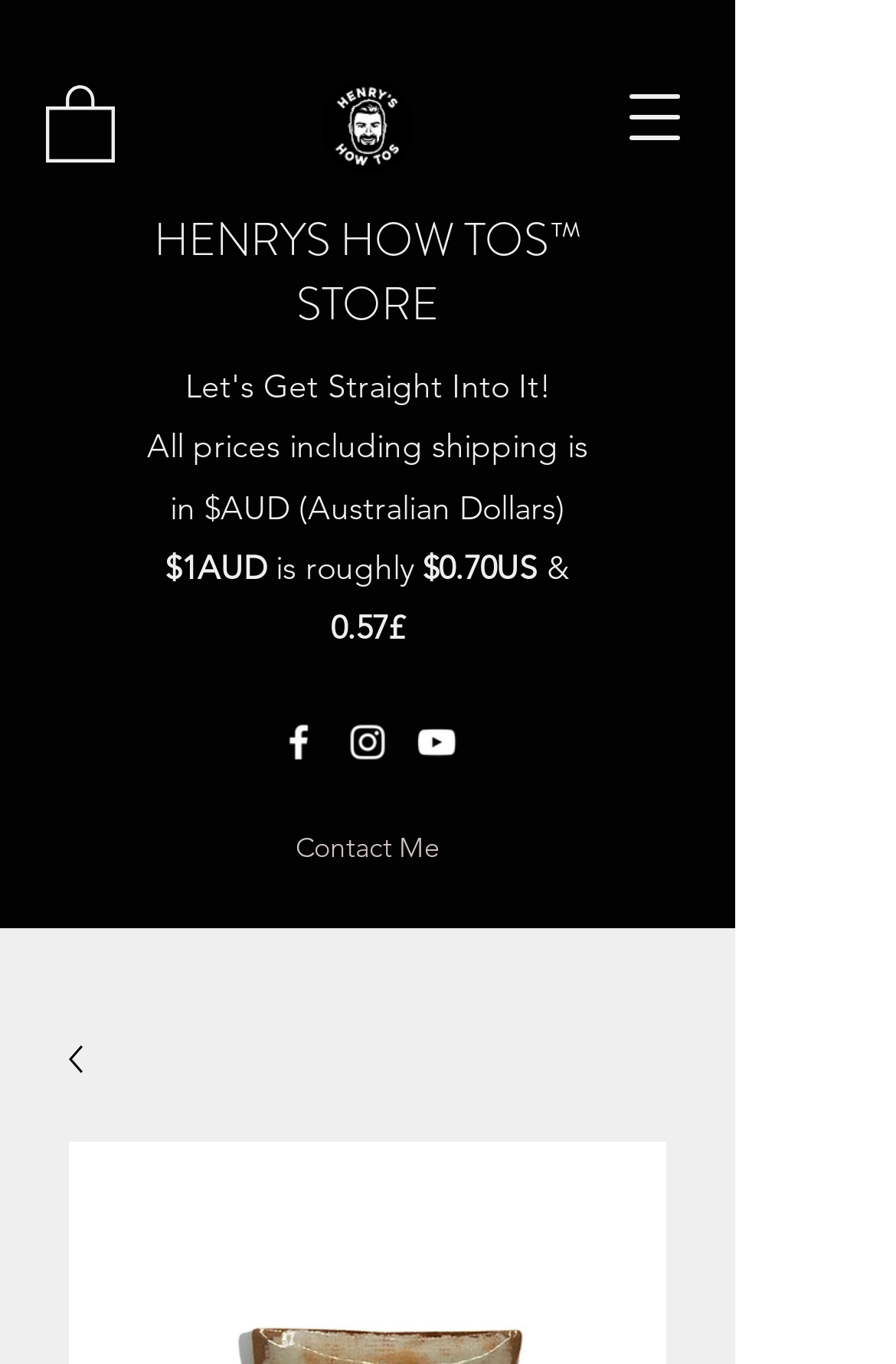Extract the text of the main heading from the webpage.

Hungarian Sweet Paprika